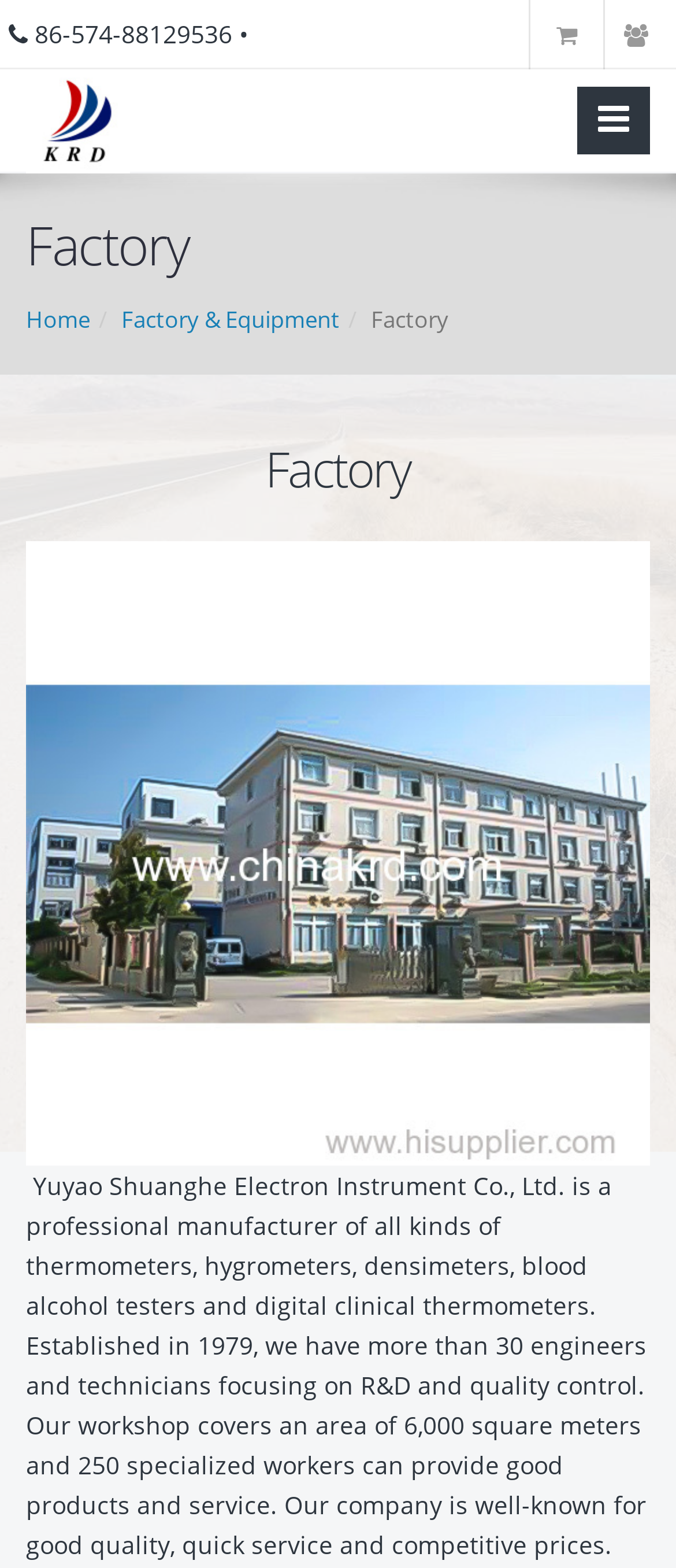Using the details in the image, give a detailed response to the question below:
How many navigation menu items are there at the top?

I found the navigation menu items by looking at the link elements with the OCR texts 'Home' and 'Factory & Equipment' at the top of the webpage, which are likely navigation menu items.